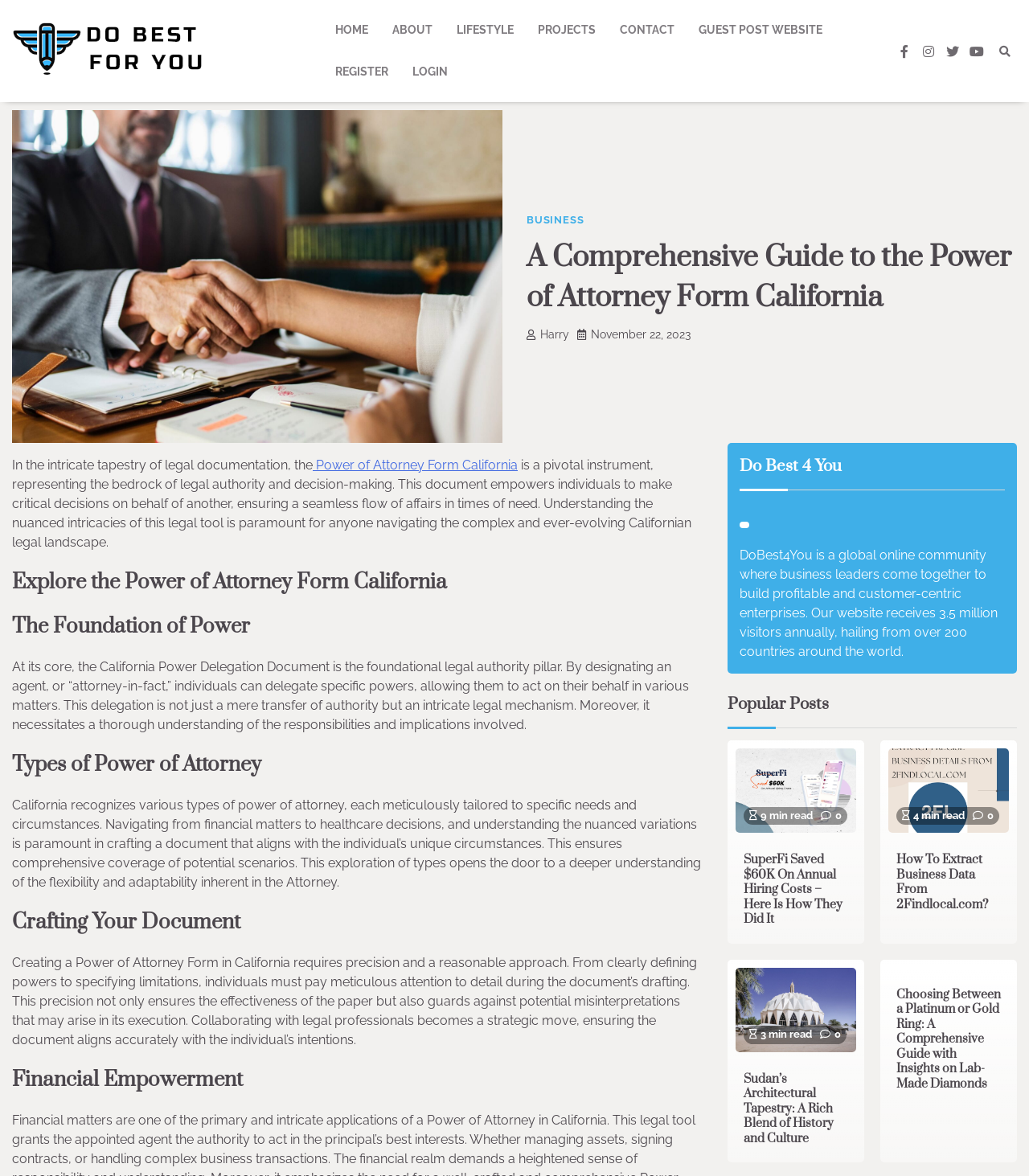Find the bounding box of the UI element described as: "THE NEW Z83 APPLICATION FORM". The bounding box coordinates should be given as four float values between 0 and 1, i.e., [left, top, right, bottom].

None